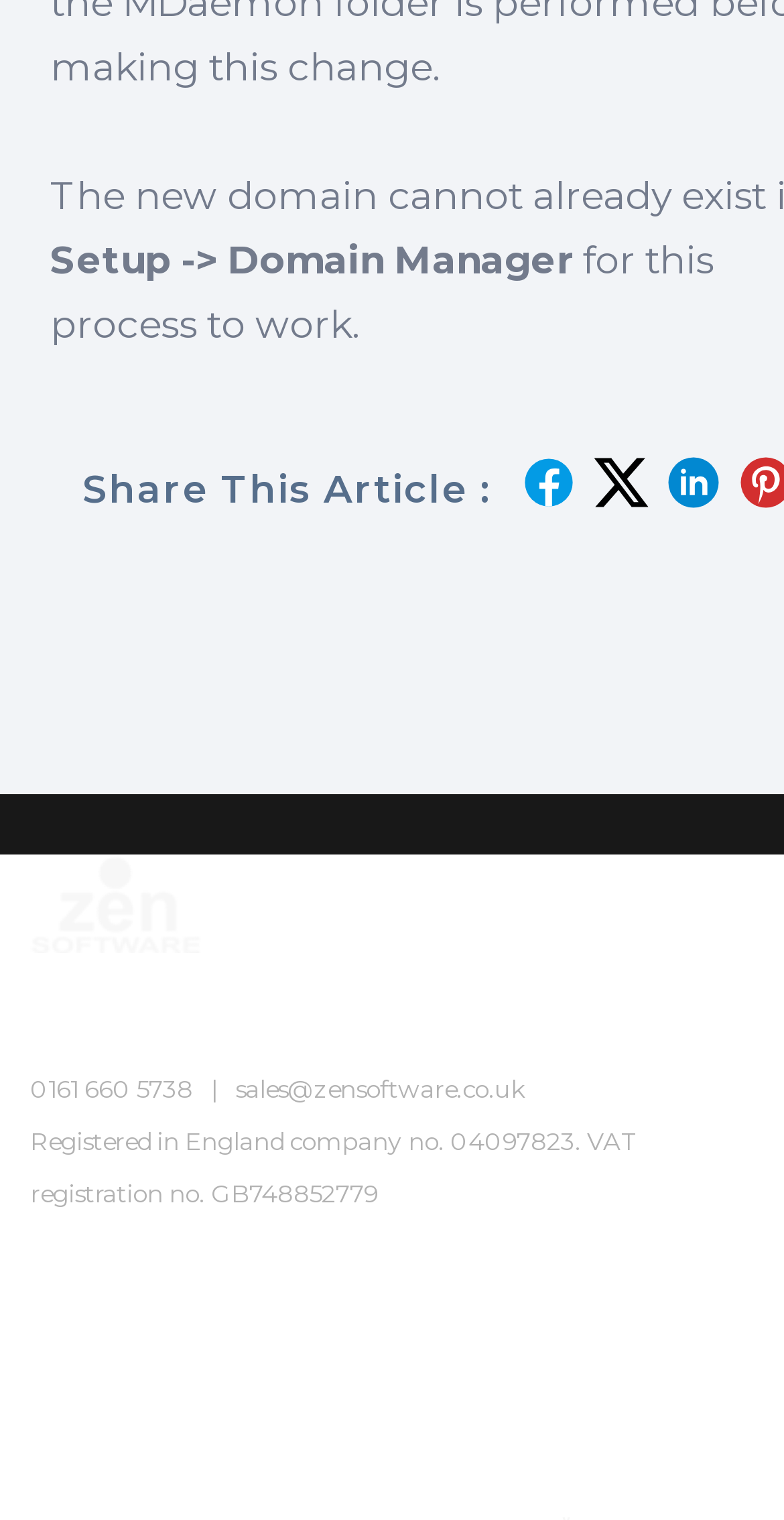Provide the bounding box coordinates of the UI element this sentence describes: "0161 660 5738".

[0.038, 0.707, 0.246, 0.726]